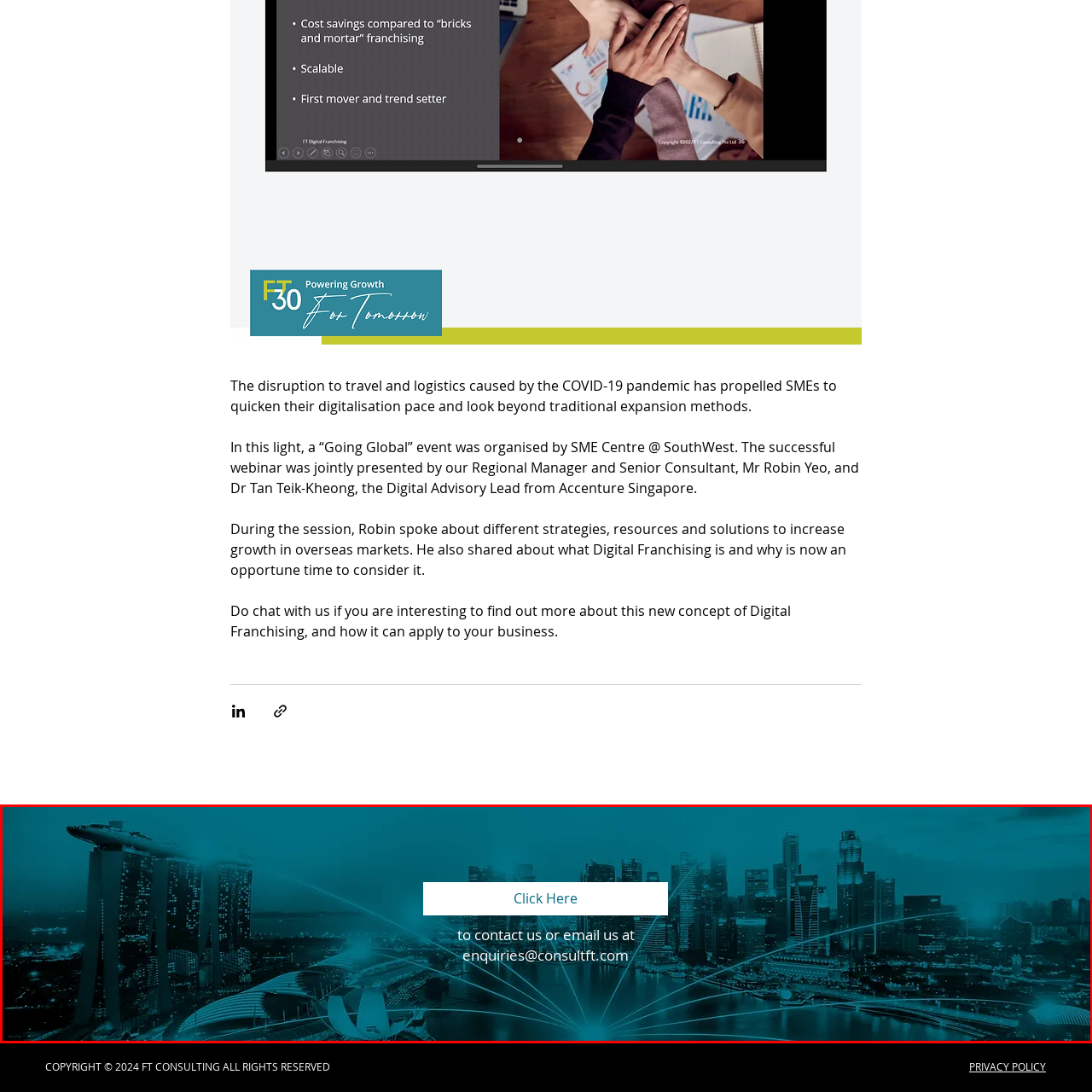Deliver a detailed account of the image that lies within the red box.

The image showcases a stunning skyline view of a modern city, likely depicting Singapore, with iconic structures illuminated against a teal background. In the foreground, there is a prominent call-to-action button that reads "Click Here," inviting viewers to engage further. Below this button, the text encourages visitors to reach out for inquiries via email at "enquiries@consultft.com." This visual presentation effectively combines a vibrant urban landscape with an accessible messaging feature, reflecting a professional and inviting atmosphere for potential clients and collaborators.